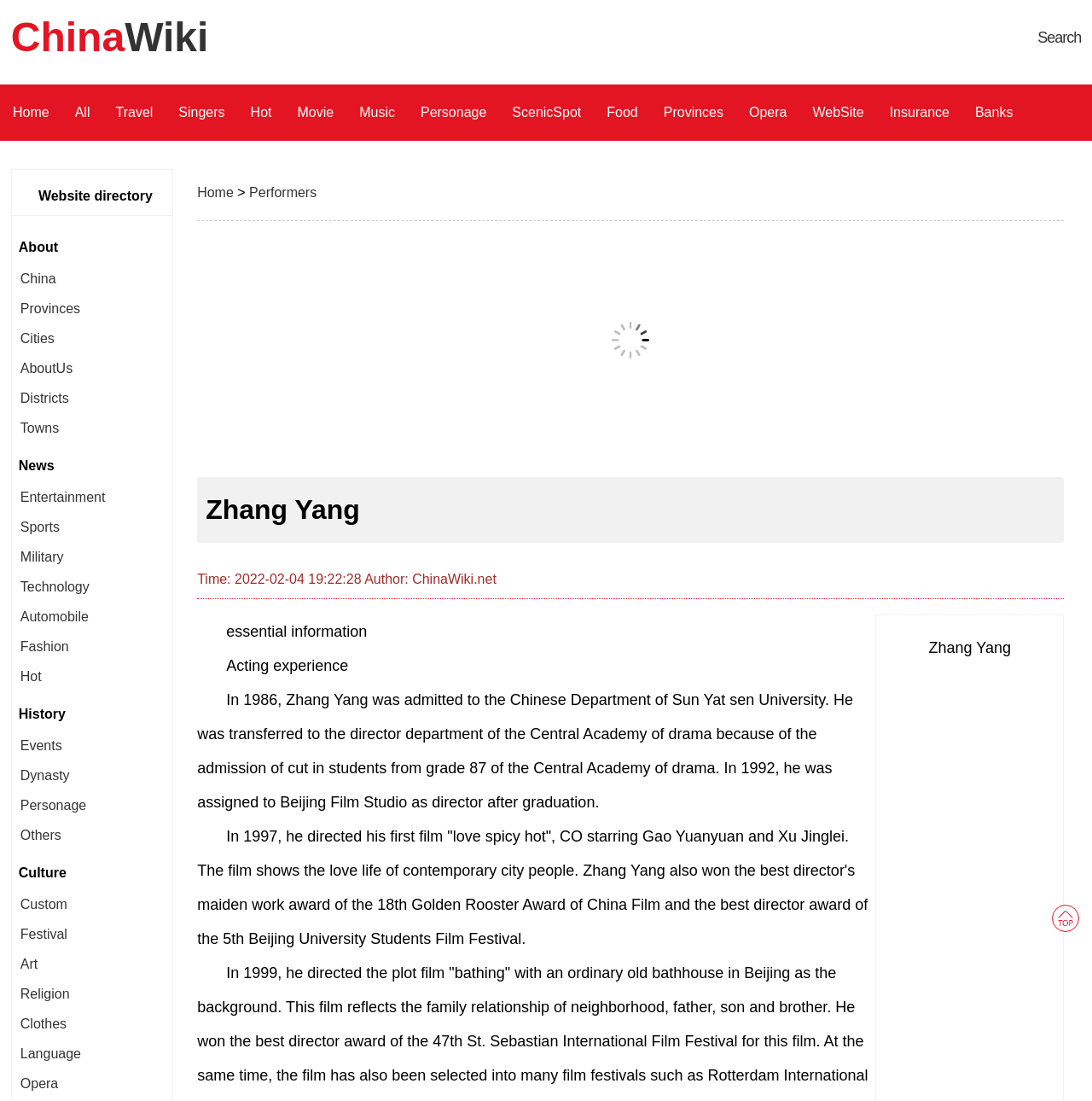Give an in-depth explanation of the webpage layout and content.

The webpage is about Zhang Yang, a Chinese person, and it appears to be a wiki page. At the top, there are multiple links to different categories, including "Home", "All", "Travel", "Singers", and more, which are aligned horizontally. Below these links, there is a heading that reads "Zhang Yang". 

On the left side of the page, there is a vertical list of links to various topics, including "About", "News", "History", "Culture", and more. These links are grouped into sections, with a heading above each section. 

In the main content area, there is a brief description of Zhang Yang's life, including his education and career as a film director. The text is divided into paragraphs, with the first paragraph describing his early life and education, and the second paragraph describing his film career. 

At the top right corner of the page, there is a link to "ChinaWiki" and a search bar. There is also an advertisement iframe located below the search bar. At the bottom of the page, there is a link to "China wiki".